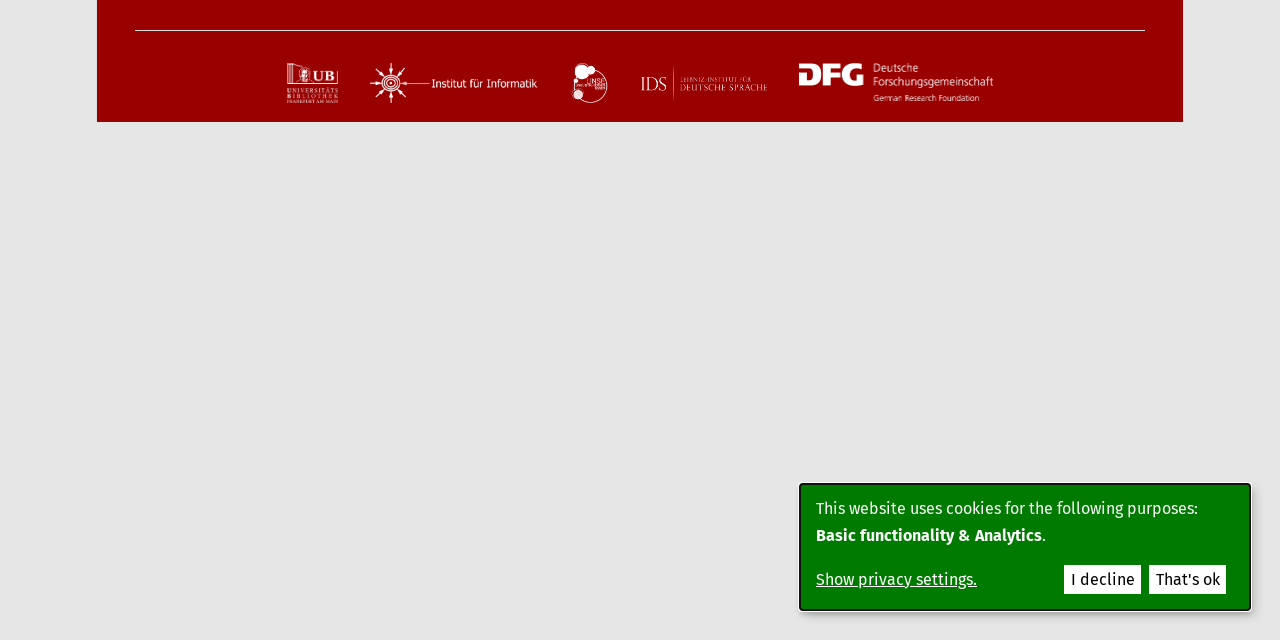Determine the bounding box of the UI component based on this description: "Show privacy settings.". The bounding box coordinates should be four float values between 0 and 1, i.e., [left, top, right, bottom].

[0.638, 0.885, 0.825, 0.925]